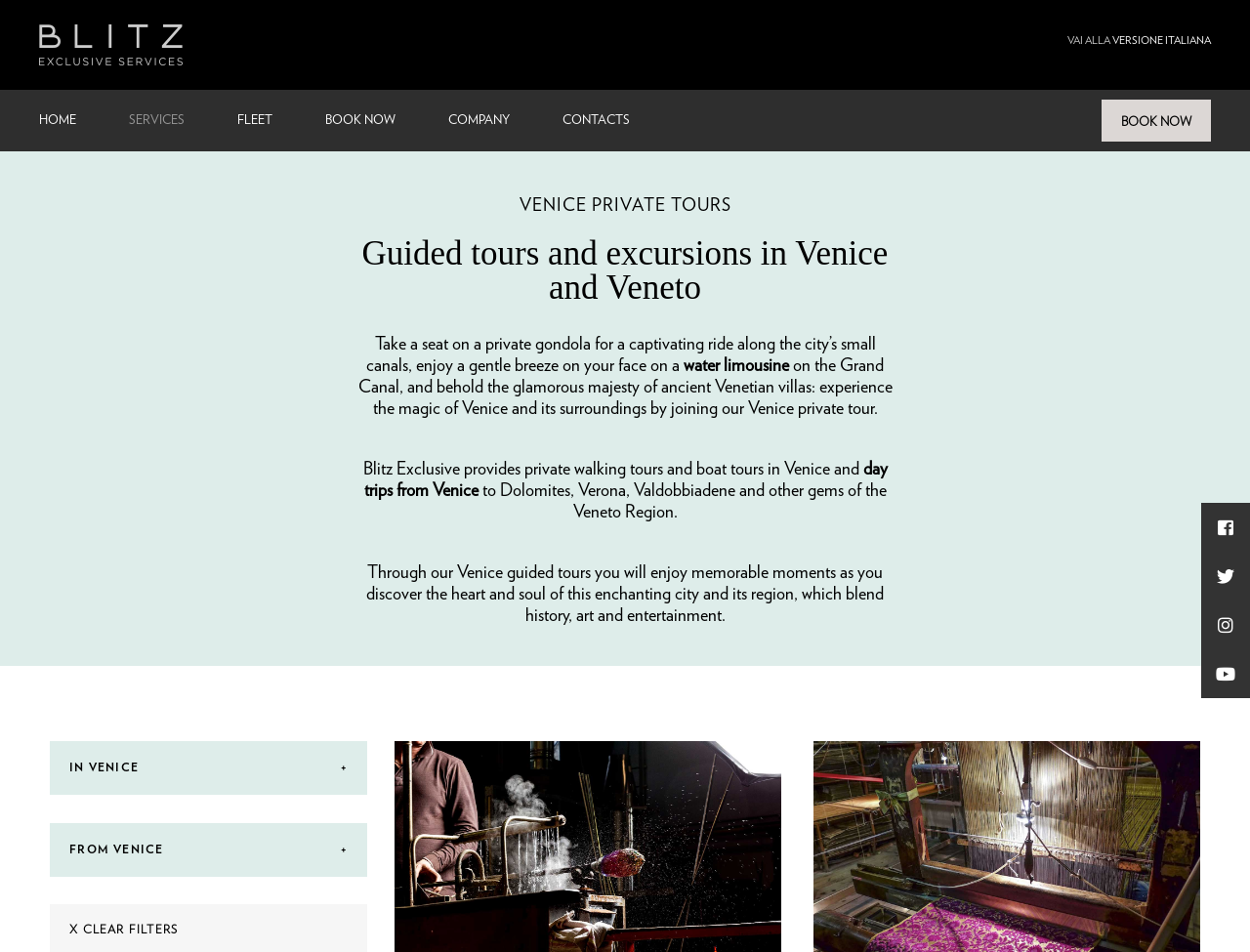Please find the bounding box coordinates of the clickable region needed to complete the following instruction: "Click on the Facebook icon". The bounding box coordinates must consist of four float numbers between 0 and 1, i.e., [left, top, right, bottom].

[0.961, 0.528, 1.0, 0.579]